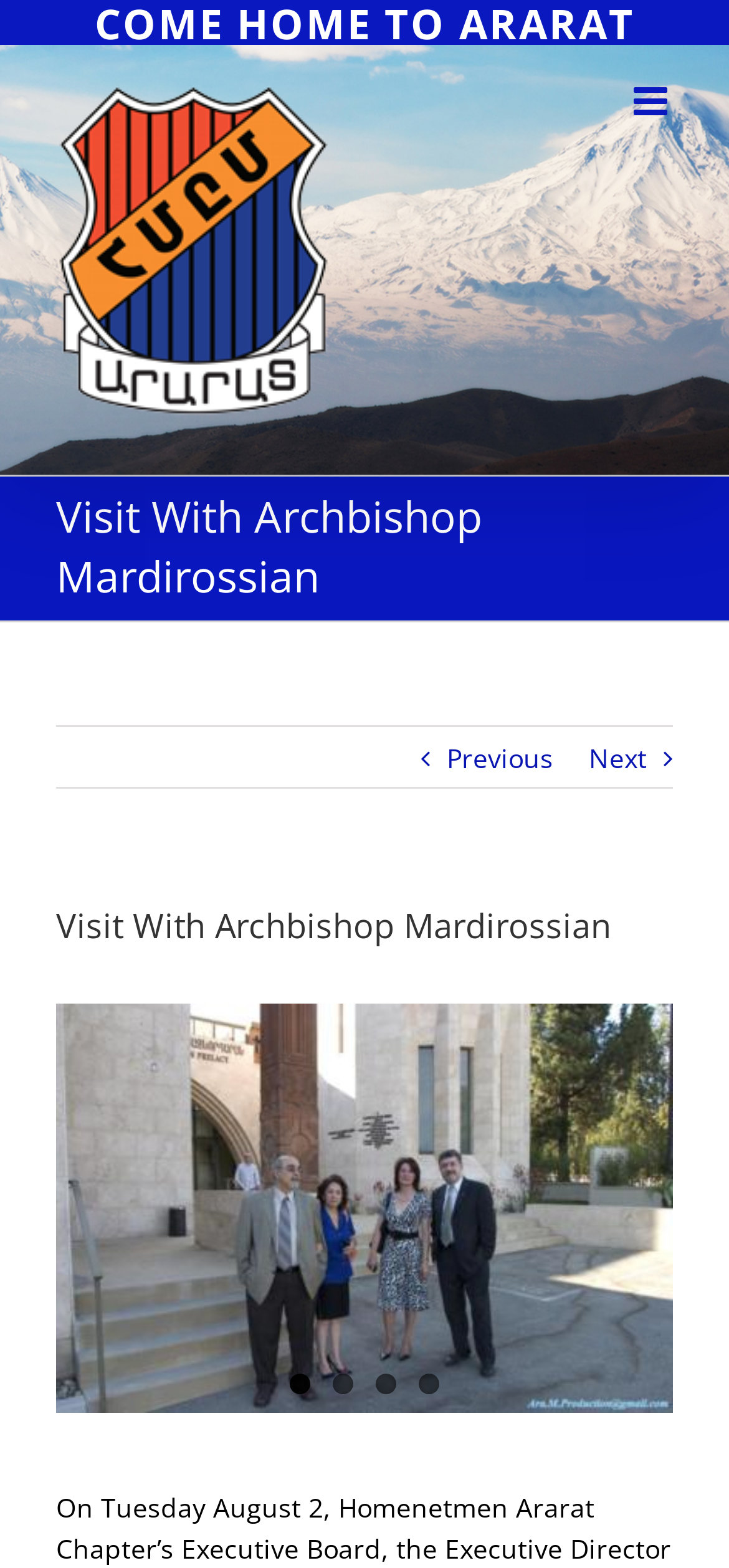Determine the bounding box coordinates of the clickable area required to perform the following instruction: "Go to the next page". The coordinates should be represented as four float numbers between 0 and 1: [left, top, right, bottom].

[0.808, 0.463, 0.887, 0.504]